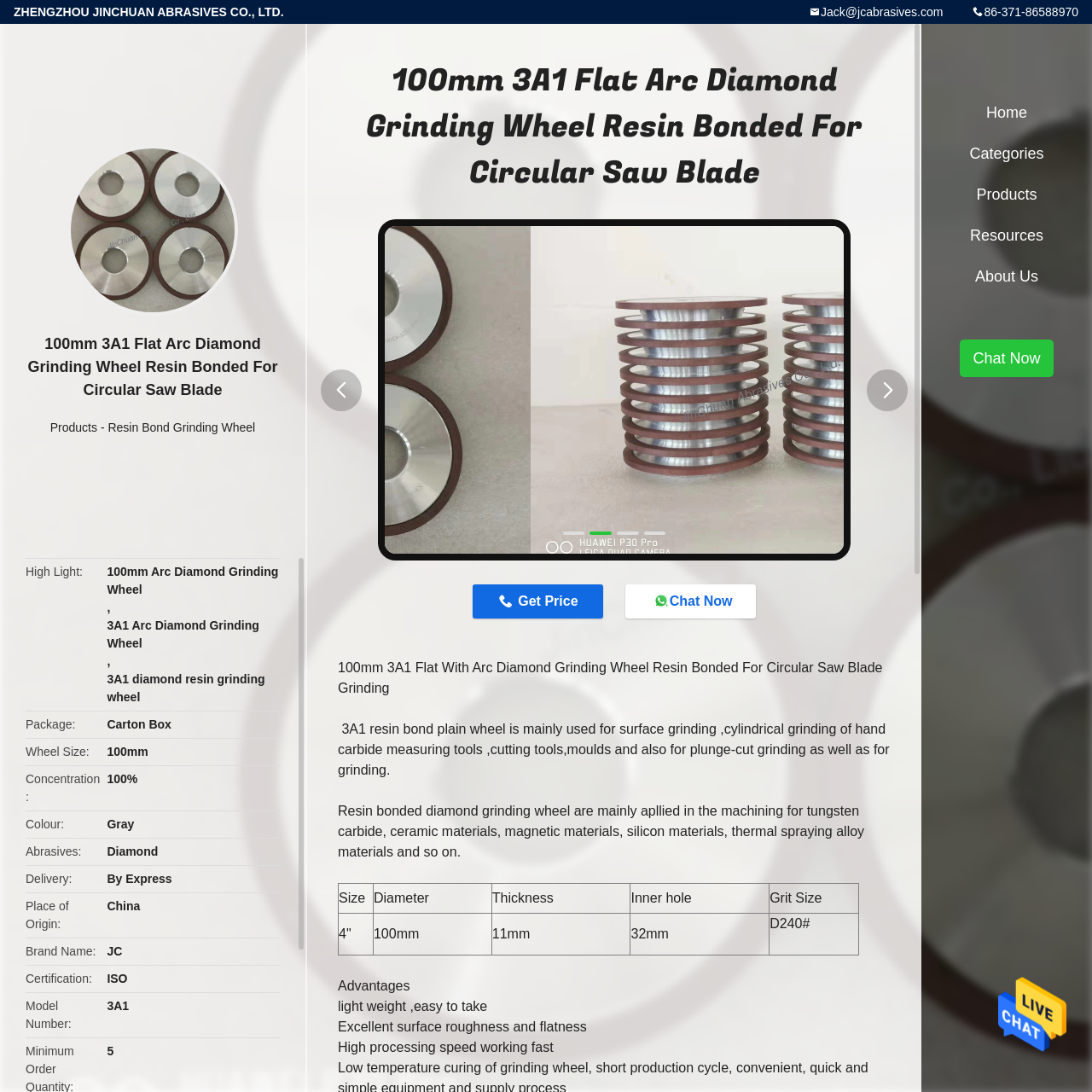Provide an in-depth description of the elements and layout of the webpage.

This webpage is about a product called "100mm 3A1 Flat Arc Diamond Grinding Wheel Resin Bonded For Circular Saw Blade". At the top of the page, there is a company name "ZHENGZHOU JINCHUAN ABRASIVES CO., LTD." and a phone number "86-371-86588970". Below that, there is an email address "Jack@jcabrasives.com" and a "Send Message" button with an image.

On the left side of the page, there is a product image of the grinding wheel, and below it, there are several headings and links, including "Products", "Resin Bond Grinding Wheel", and "100mm Arc Diamond Grinding Wheel". 

In the main content area, there are several sections of text and tables describing the product's features, specifications, and advantages. The sections include "Package", "Wheel Size", "Concentration", "Colour", "Abrasives", "Delivery", "Place of Origin", "Brand Name", "Certification", and "Model Number". Each section has a heading and a corresponding value or description.

There is also a table with five columns, listing the product's specifications, including "Size", "Diameter", "Thickness", "Inner hole", and "Grit Size". 

Below the table, there are several paragraphs of text describing the product's advantages, including its light weight, excellent surface roughness, and high processing speed.

At the bottom of the page, there are several links to other pages, including "Home", "Categories", "Products", "Resources", and "About Us". There is also a "Chat Now" button.